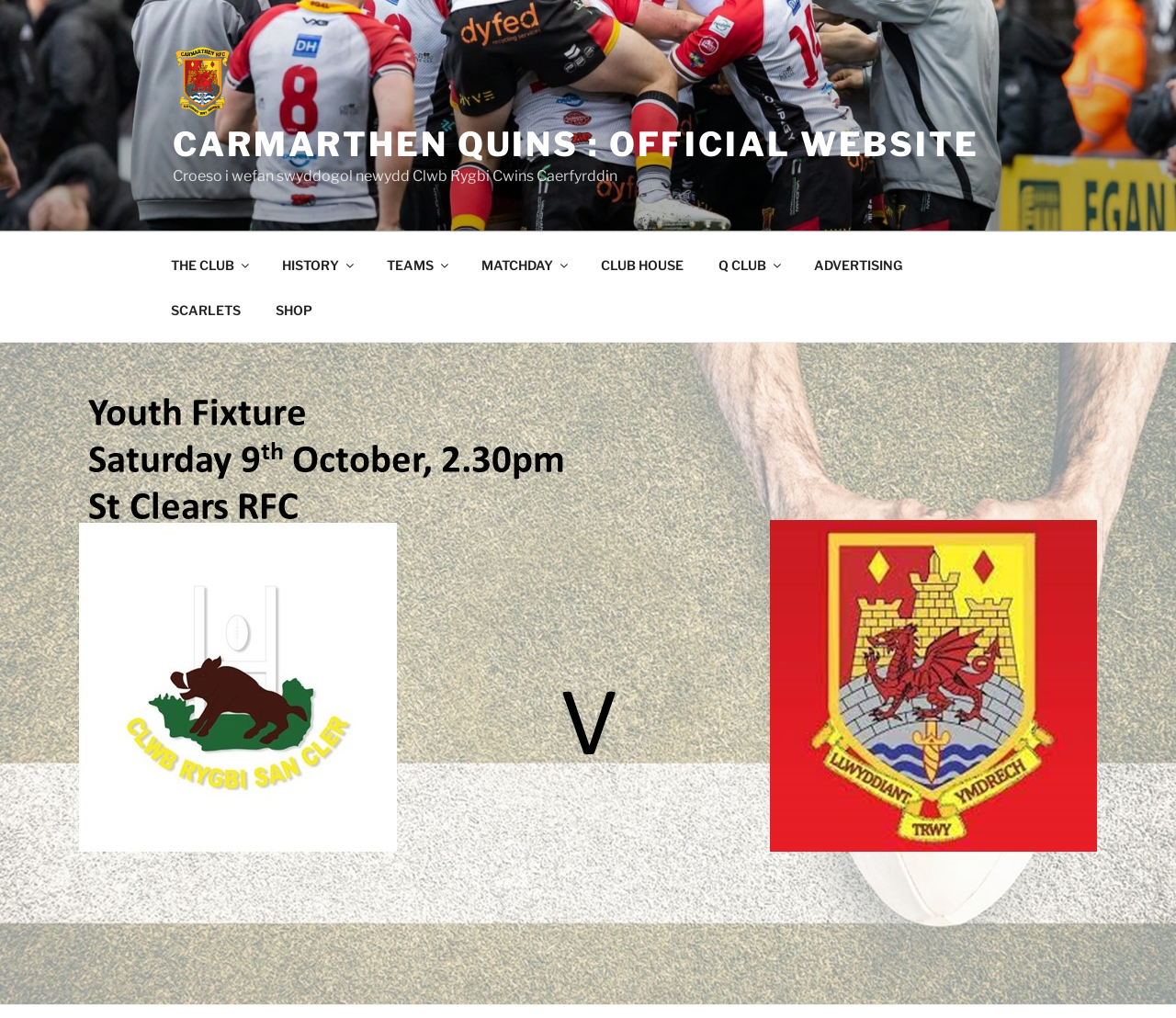Reply to the question with a single word or phrase:
How many menu items are in the top menu?

9